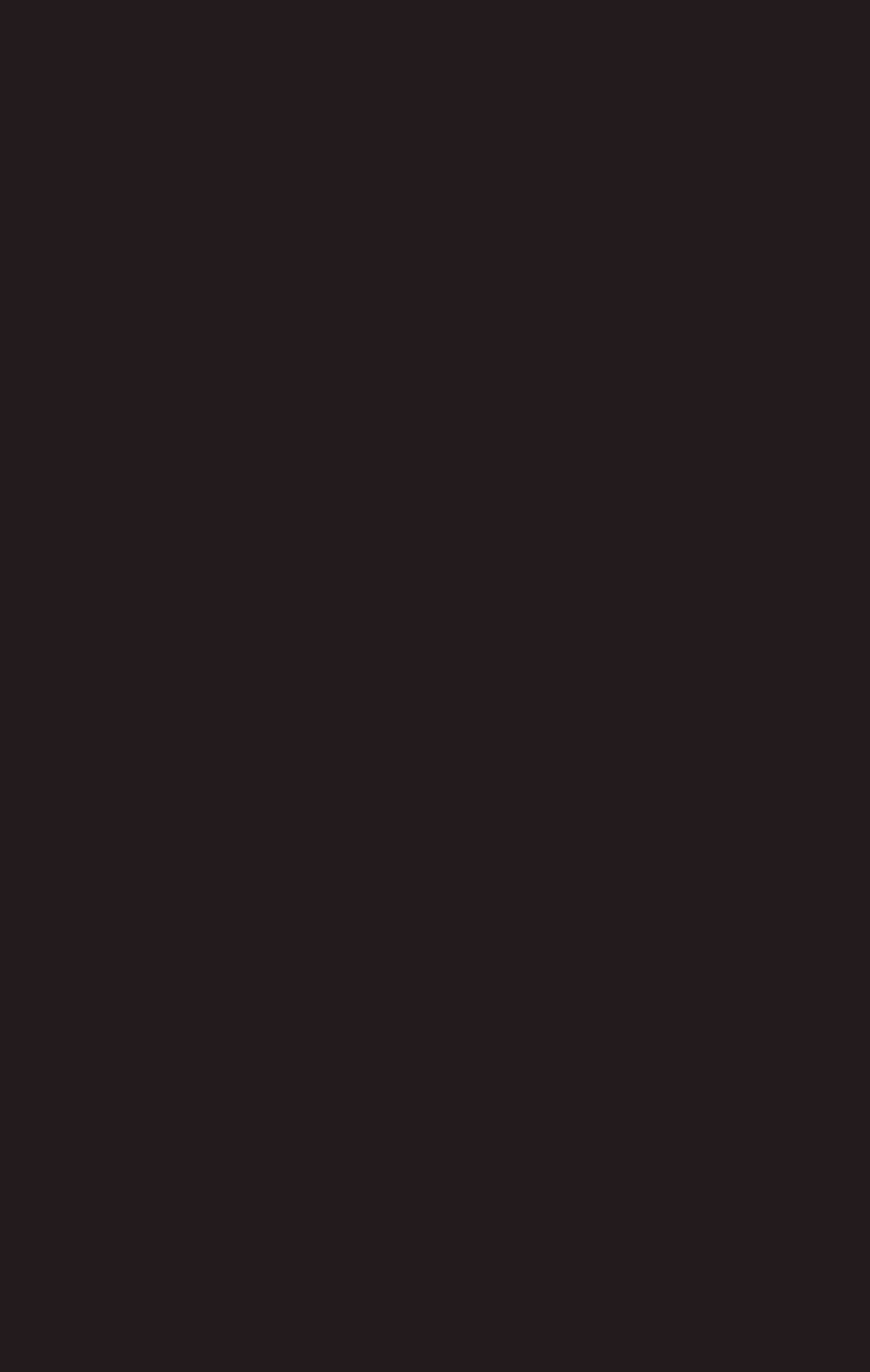What is the address of the organization?
From the image, provide a succinct answer in one word or a short phrase.

245 Park Avenue, 12th floor, New York, NY 10167